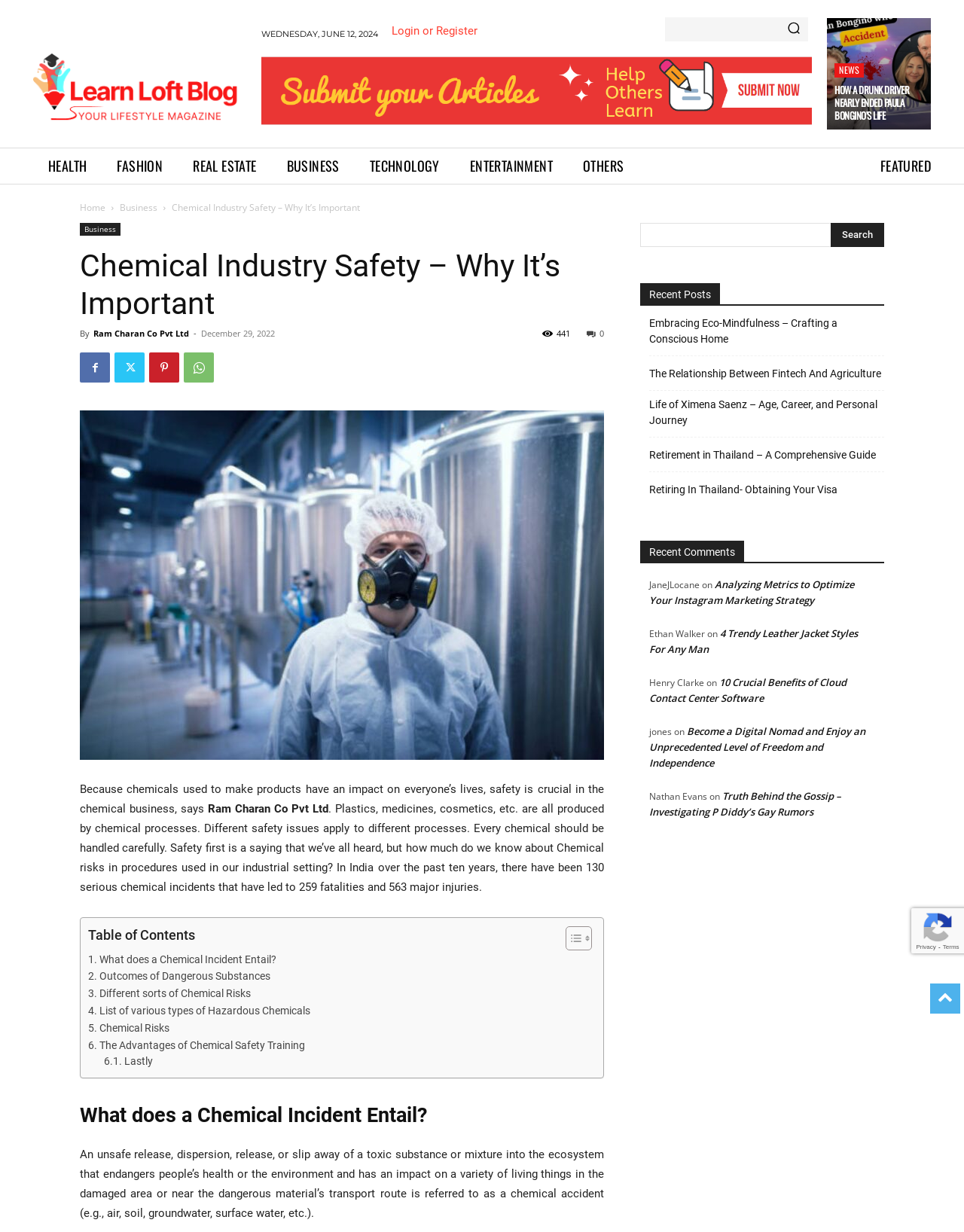Generate the text of the webpage's primary heading.

Chemical Industry Safety – Why It’s Important